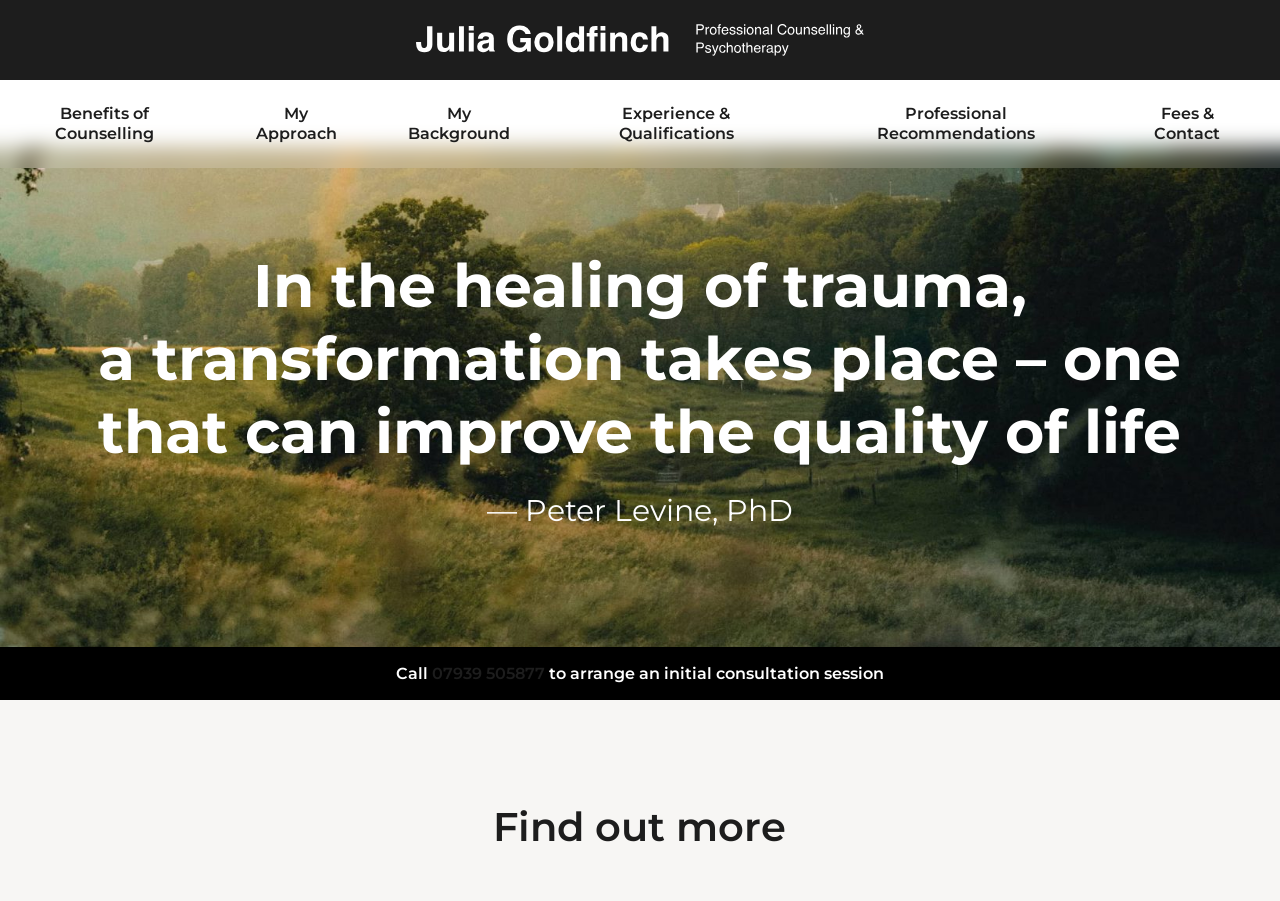What is the profession of Julia Goldfinch?
Refer to the screenshot and deliver a thorough answer to the question presented.

Based on the webpage structure and content, it appears that Julia Goldfinch is a counsellor, as there are links to 'Benefits of Counselling', 'My Approach', and 'Fees & Contact', which are typical sections found on a counsellor's website.